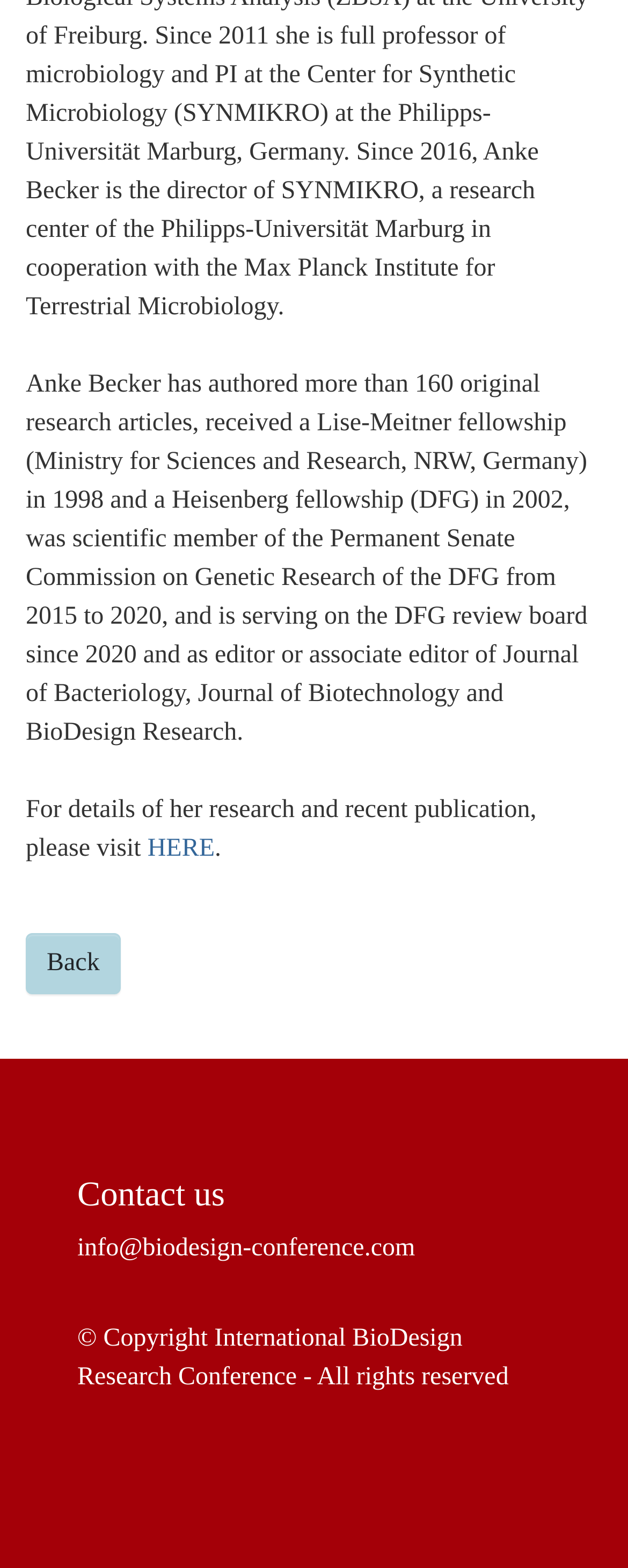Using floating point numbers between 0 and 1, provide the bounding box coordinates in the format (top-left x, top-left y, bottom-right x, bottom-right y). Locate the UI element described here: Back

[0.041, 0.595, 0.192, 0.634]